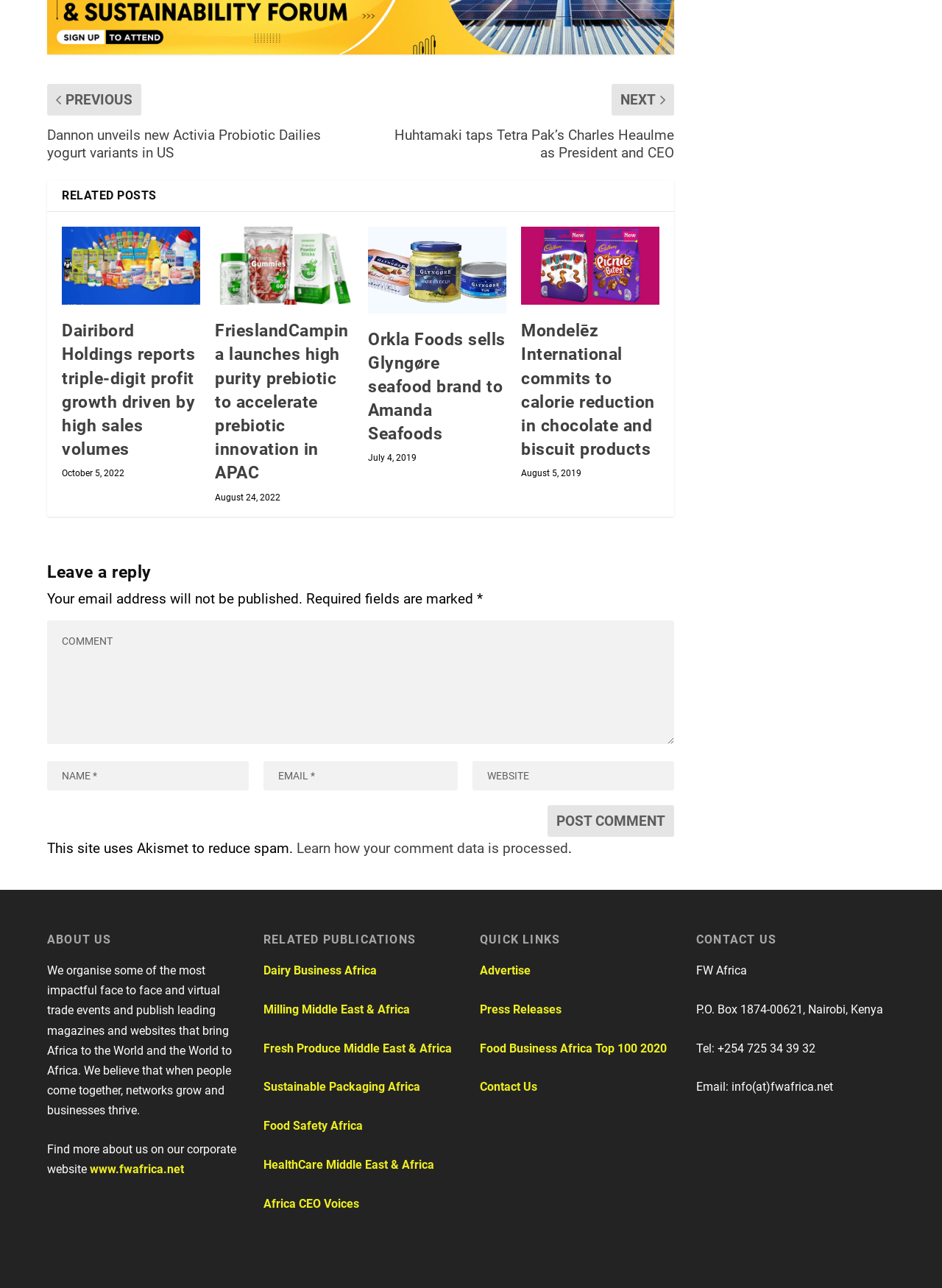Determine the bounding box coordinates of the clickable region to execute the instruction: "Click on the 'Dairibord Holdings reports triple-digit profit growth driven by high sales volumes' link". The coordinates should be four float numbers between 0 and 1, denoted as [left, top, right, bottom].

[0.066, 0.191, 0.212, 0.251]